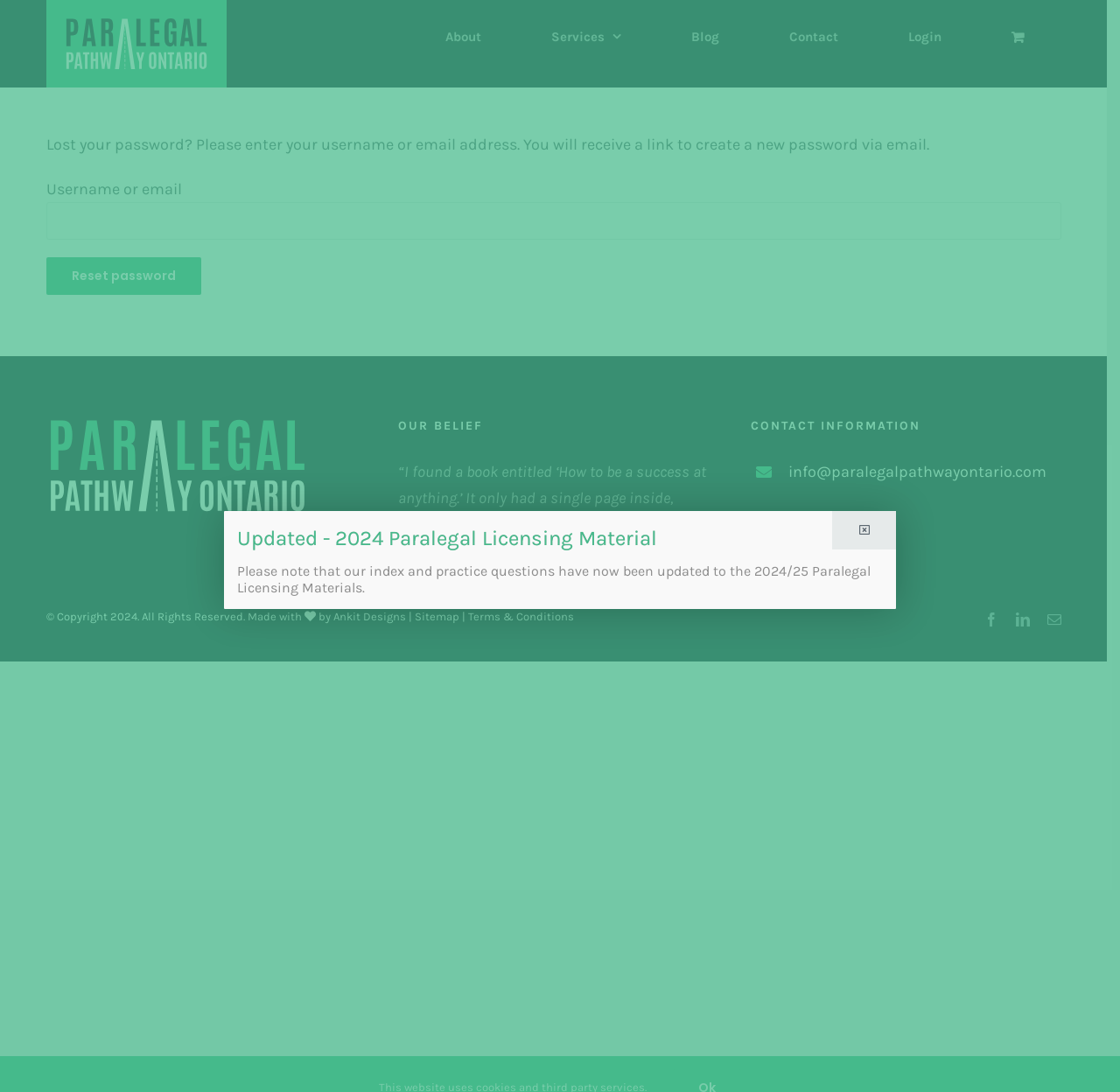Predict the bounding box of the UI element based on the description: "Terms & Conditions". The coordinates should be four float numbers between 0 and 1, formatted as [left, top, right, bottom].

[0.418, 0.558, 0.512, 0.57]